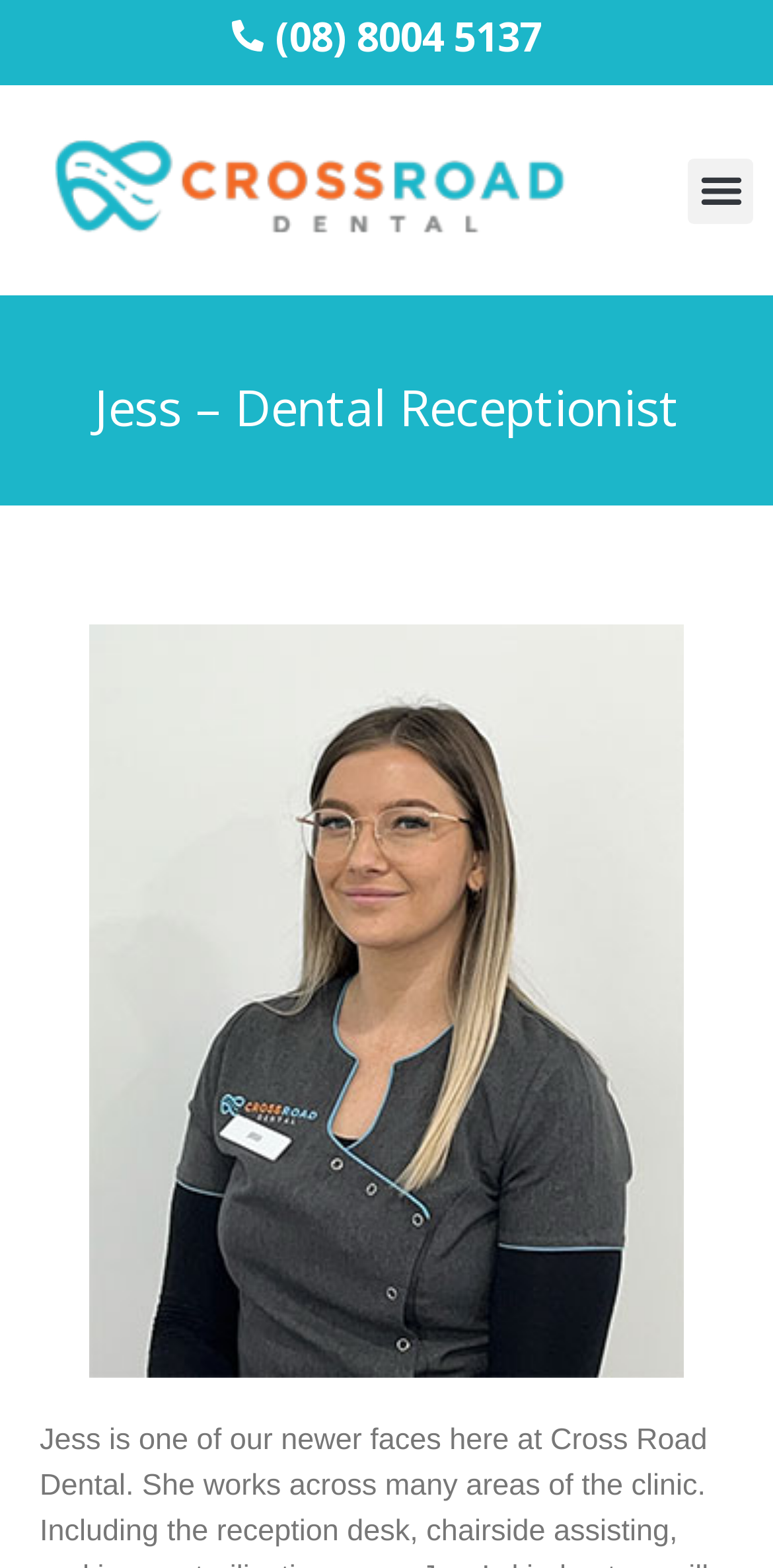From the given element description: "(08) 8004 5137", find the bounding box for the UI element. Provide the coordinates as four float numbers between 0 and 1, in the order [left, top, right, bottom].

[0.356, 0.006, 0.7, 0.04]